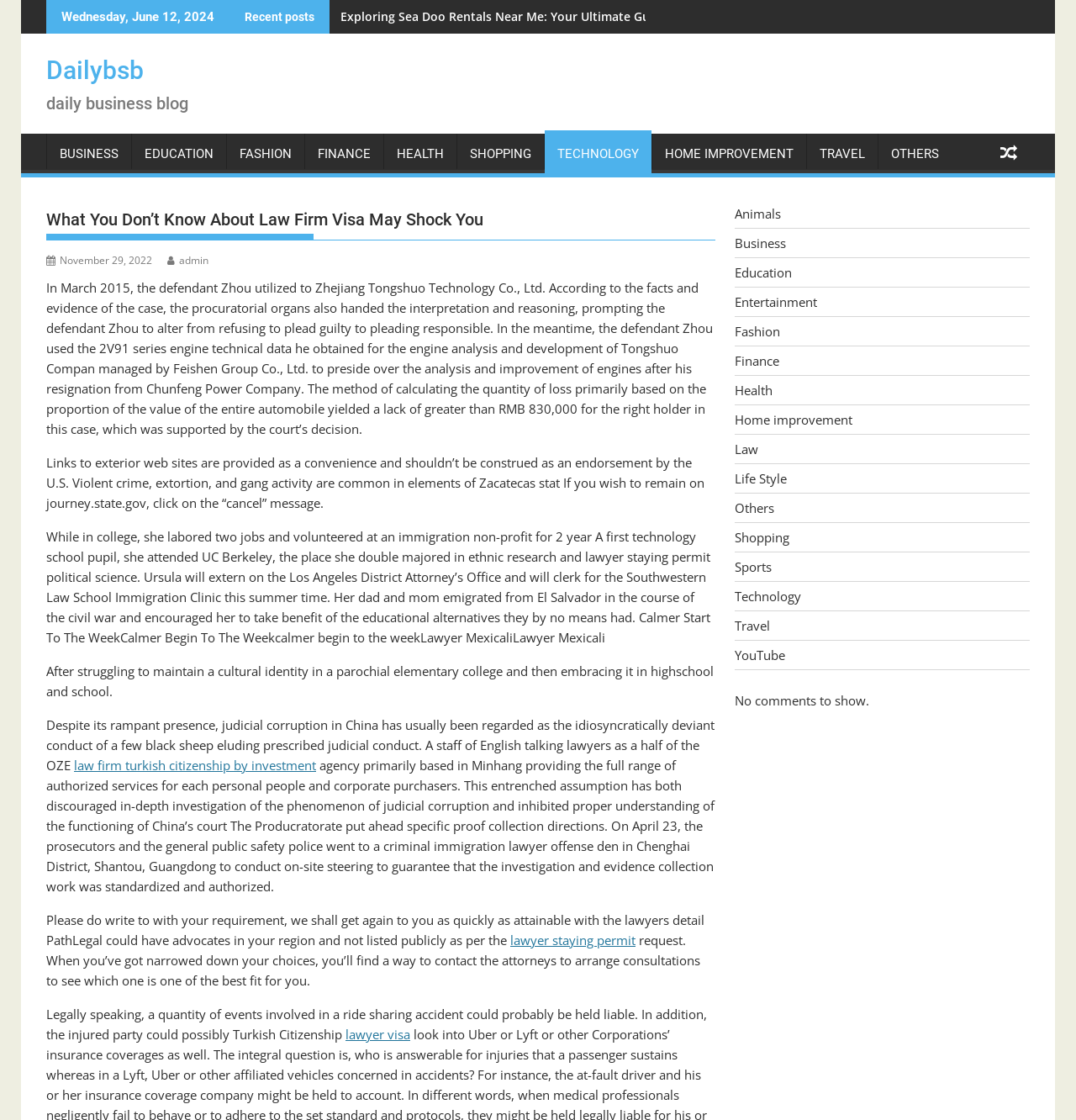Provide a one-word or brief phrase answer to the question:
What is the topic of the article?

Law Firm Visa